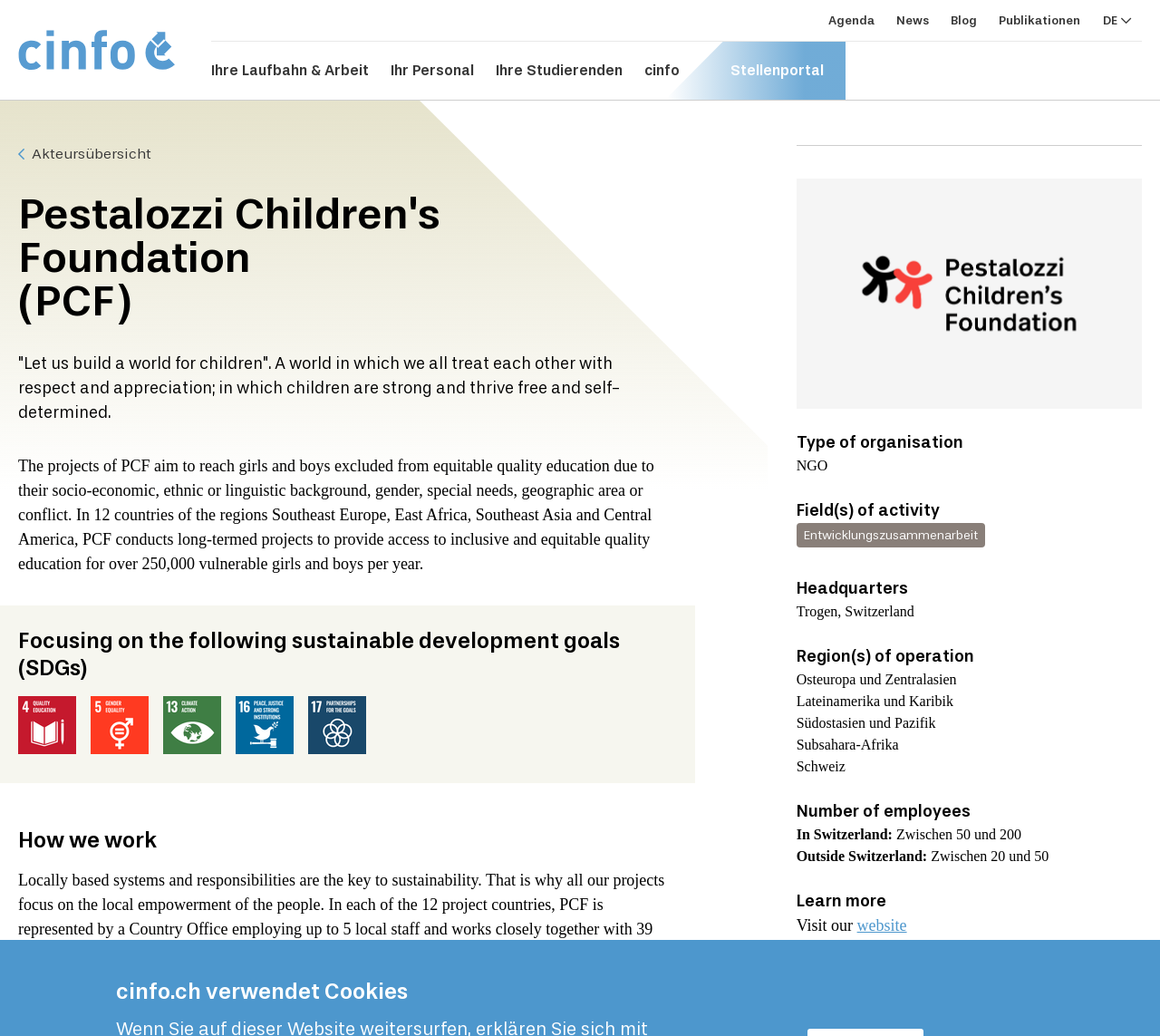How many countries does PCF operate in? Based on the image, give a response in one word or a short phrase.

12